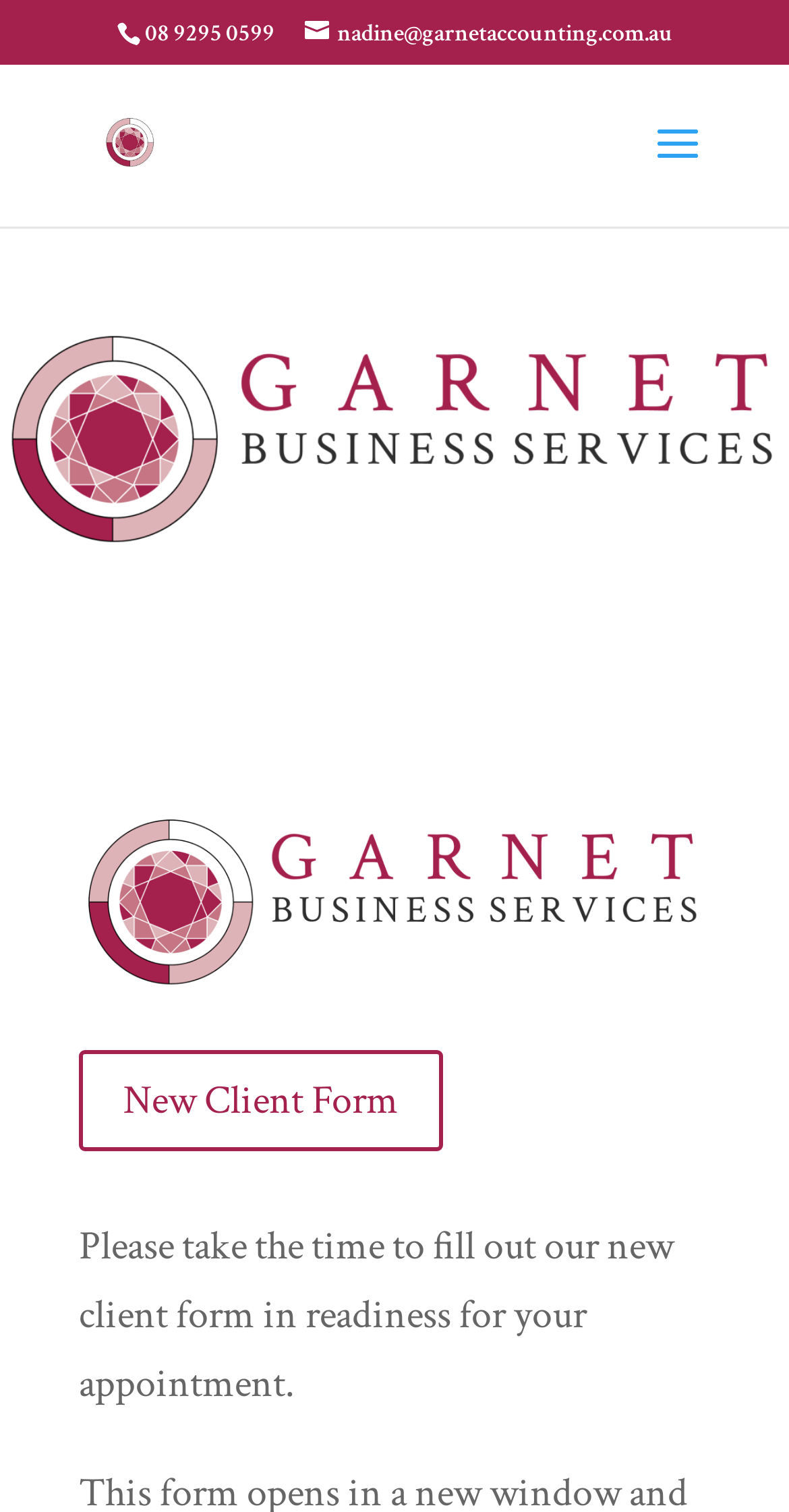Please give a short response to the question using one word or a phrase:
How many images are on the webpage?

2